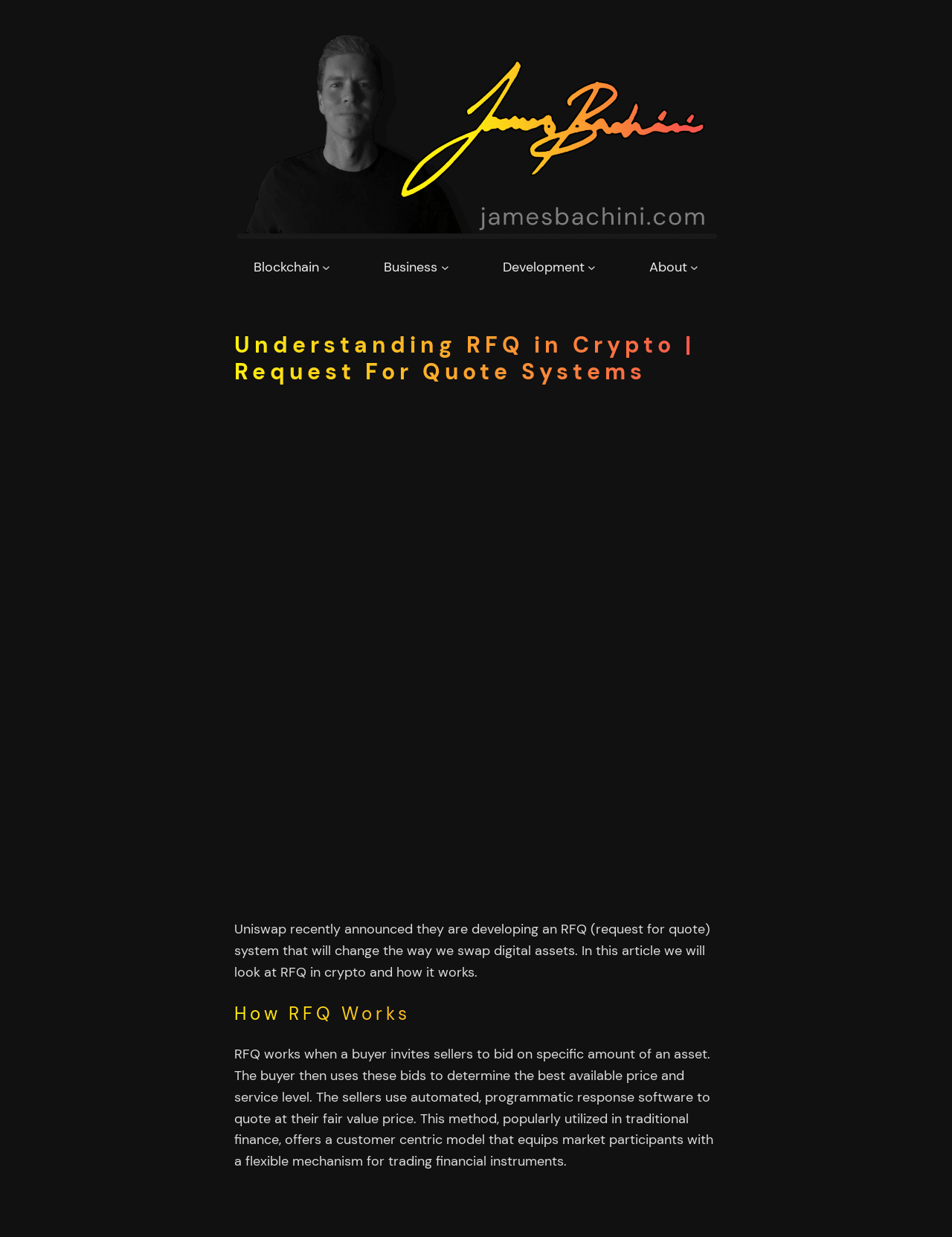Find the bounding box coordinates for the element described here: "Development".

[0.528, 0.207, 0.614, 0.225]